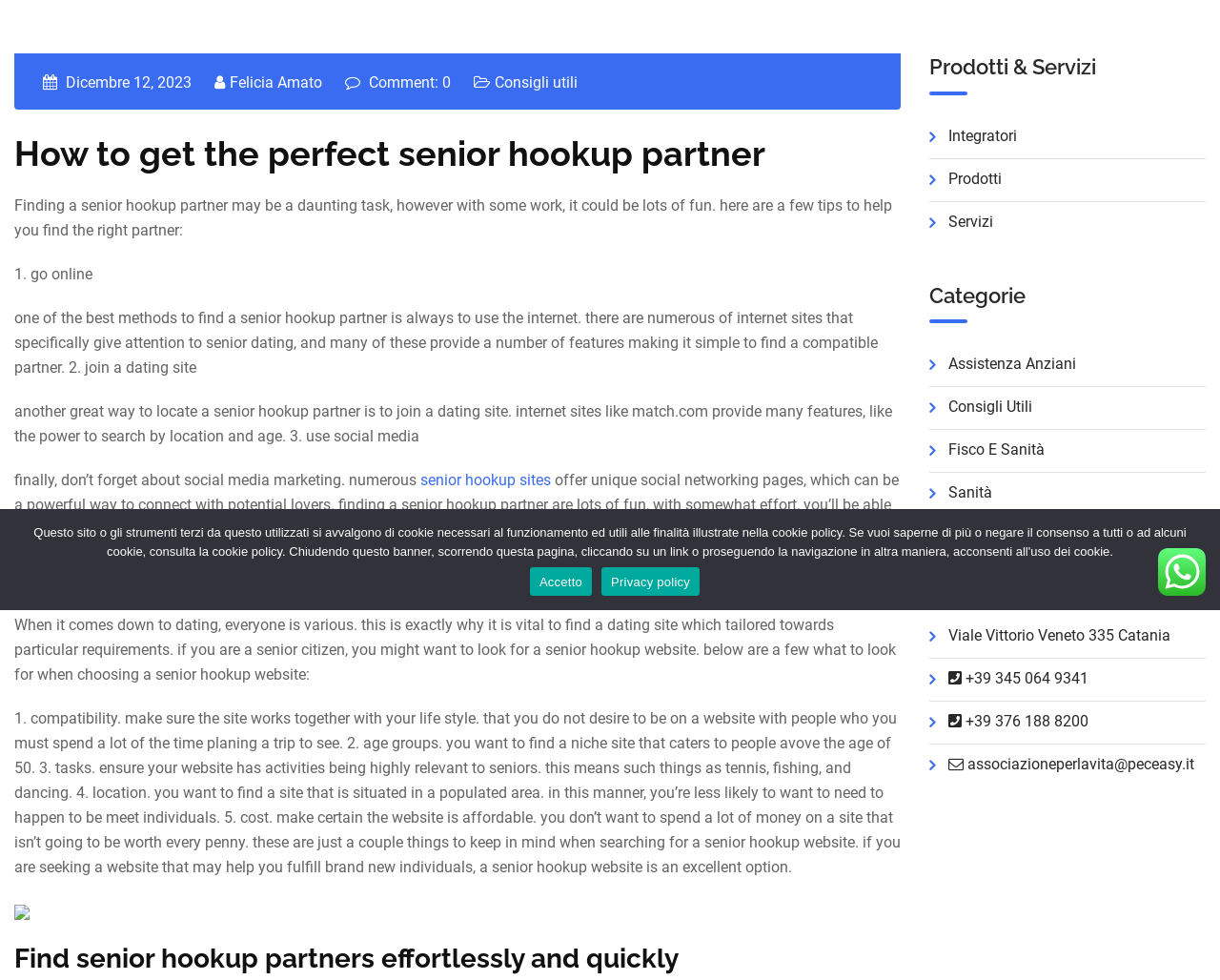Predict the bounding box coordinates for the UI element described as: "+39 345 064 9341". The coordinates should be four float numbers between 0 and 1, presented as [left, top, right, bottom].

[0.791, 0.683, 0.892, 0.701]